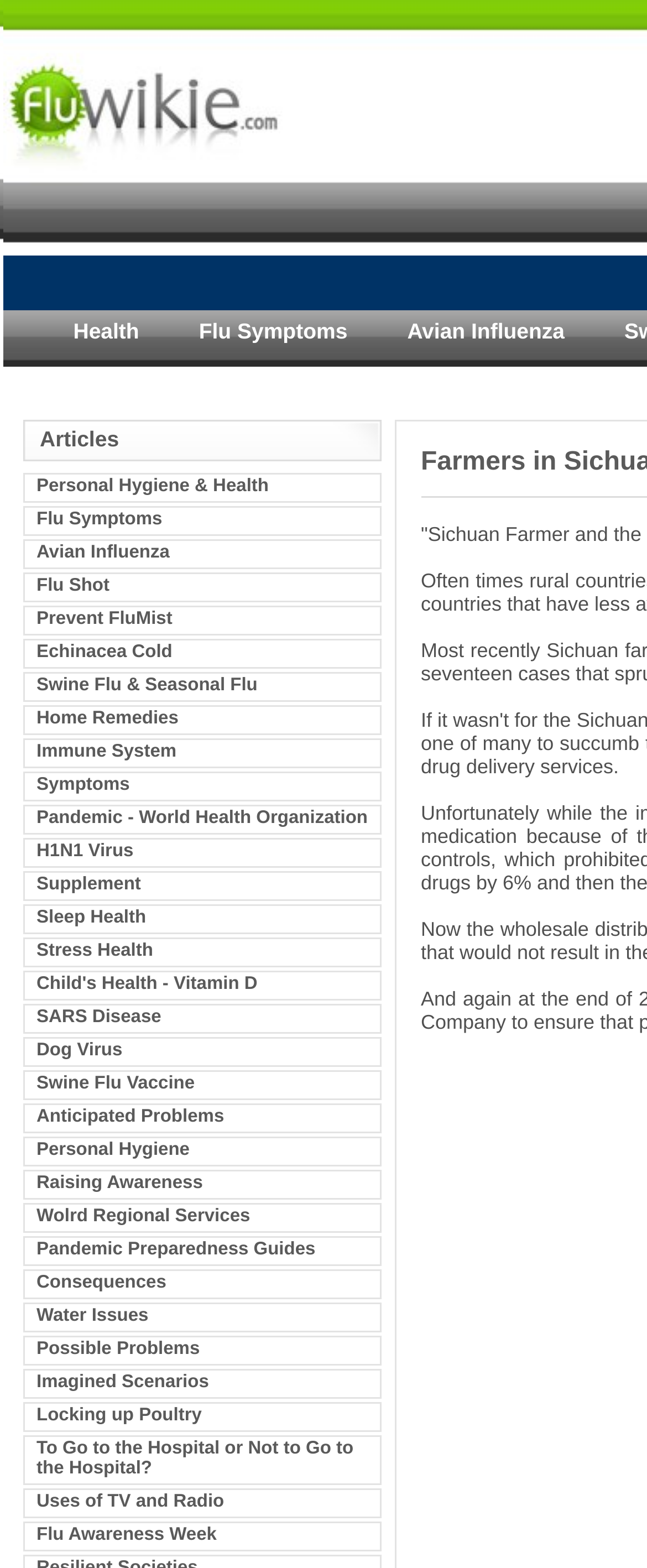Determine the bounding box coordinates for the area that needs to be clicked to fulfill this task: "View the post details". The coordinates must be given as four float numbers between 0 and 1, i.e., [left, top, right, bottom].

None